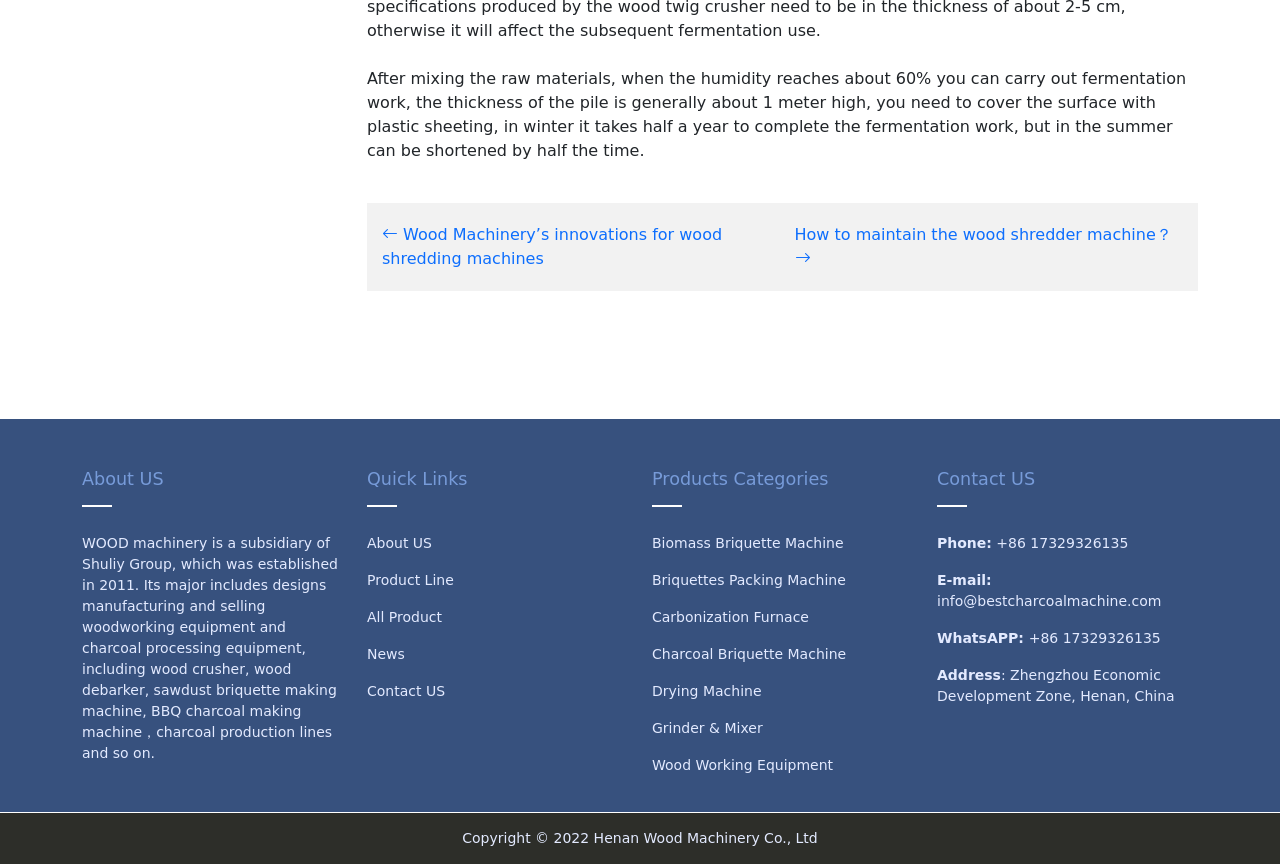How long does fermentation work take in winter?
Based on the image, answer the question in a detailed manner.

According to the StaticText element with the content 'After mixing the raw materials, when the humidity reaches about 60% you can carry out fermentation work, the thickness of the pile is generally about 1 meter high, you need to cover the surface with plastic sheeting, in winter it takes half a year to complete the fermentation work, but in the summer can be shortened by half the time.', we can find the answer to this question.